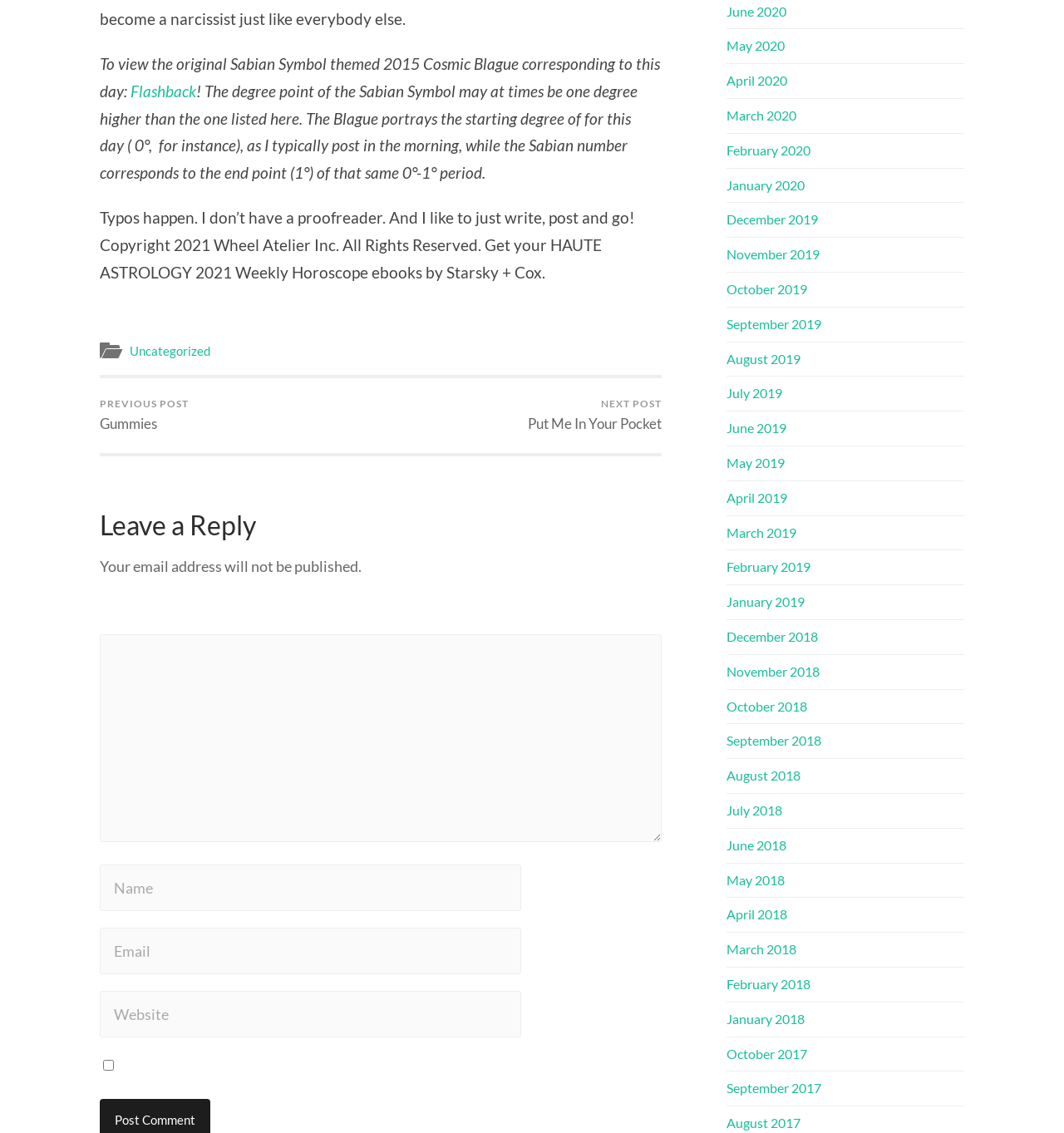Show the bounding box coordinates of the region that should be clicked to follow the instruction: "Click the 'Titles' button."

None